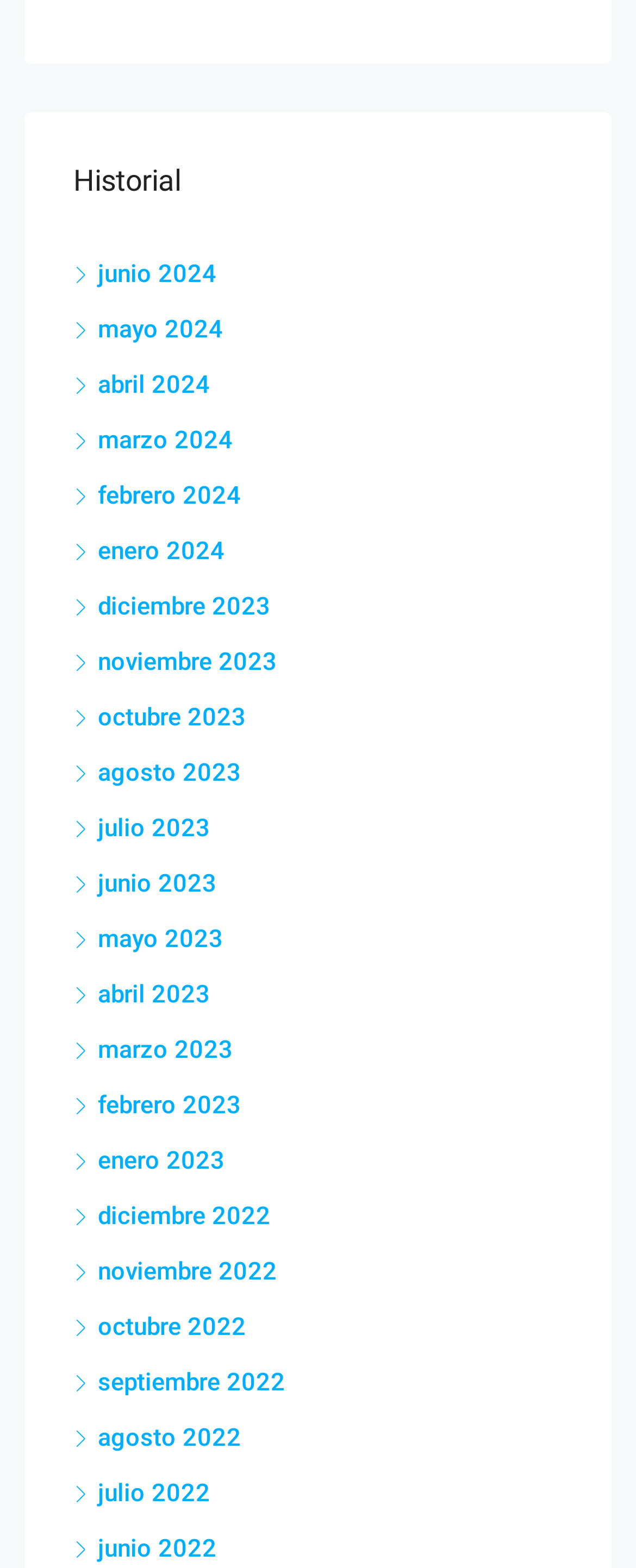What is the position of the link 'octubre 2023'?
Carefully analyze the image and provide a detailed answer to the question.

I looked at the list of links on the webpage and found that the link 'octubre 2023' is located in the middle of the list, with several links above and below it.